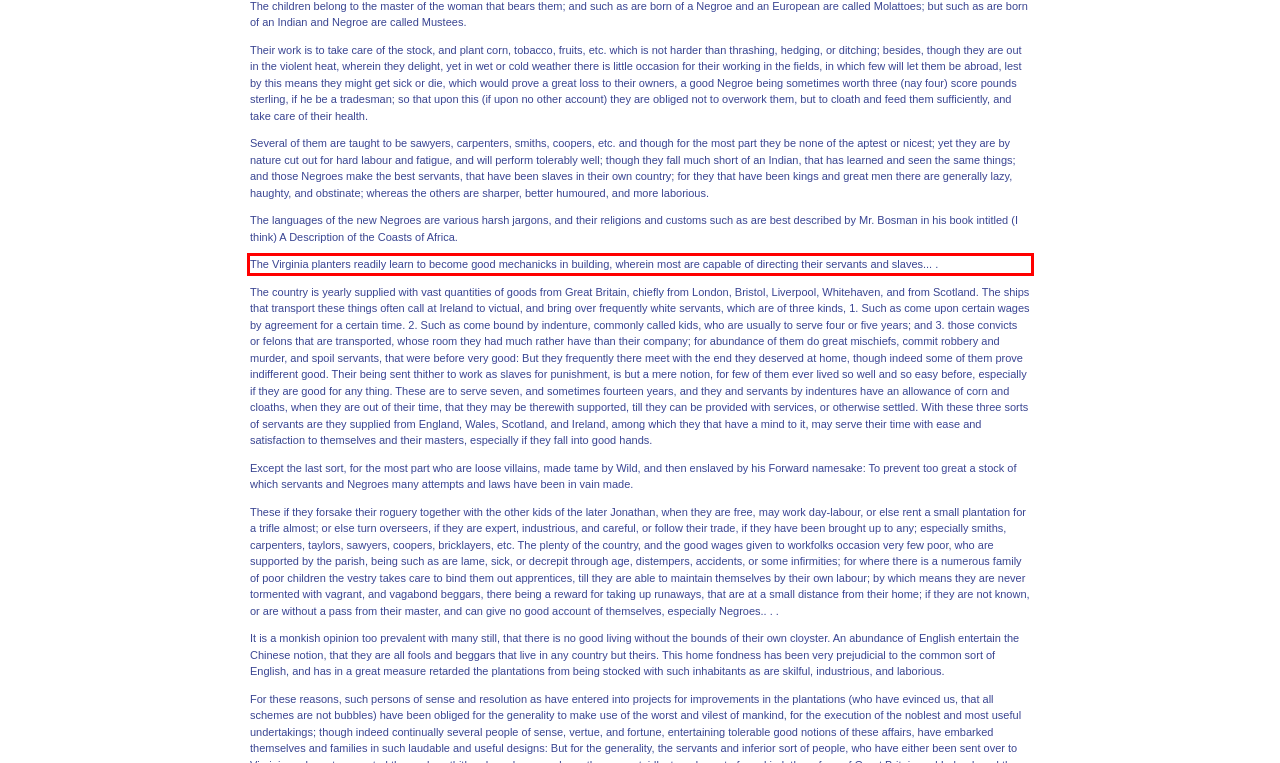You are given a webpage screenshot with a red bounding box around a UI element. Extract and generate the text inside this red bounding box.

The Virginia planters readily learn to become good mechanicks in building, wherein most are capable of directing their servants and slaves... .